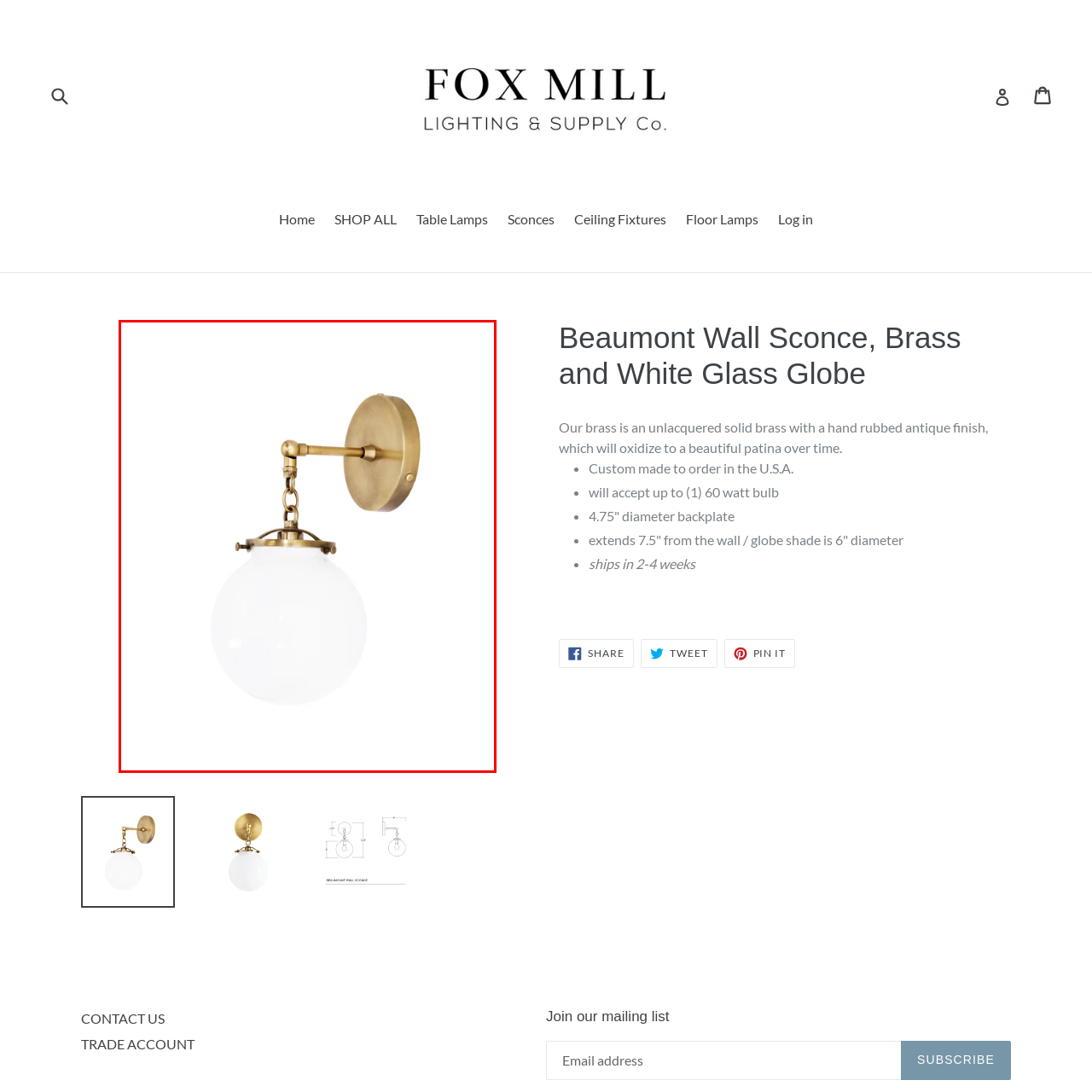Look closely at the image within the red bounding box, Where can the sconce be used? Respond with a single word or short phrase.

Hallways, living rooms, or as bedside lighting